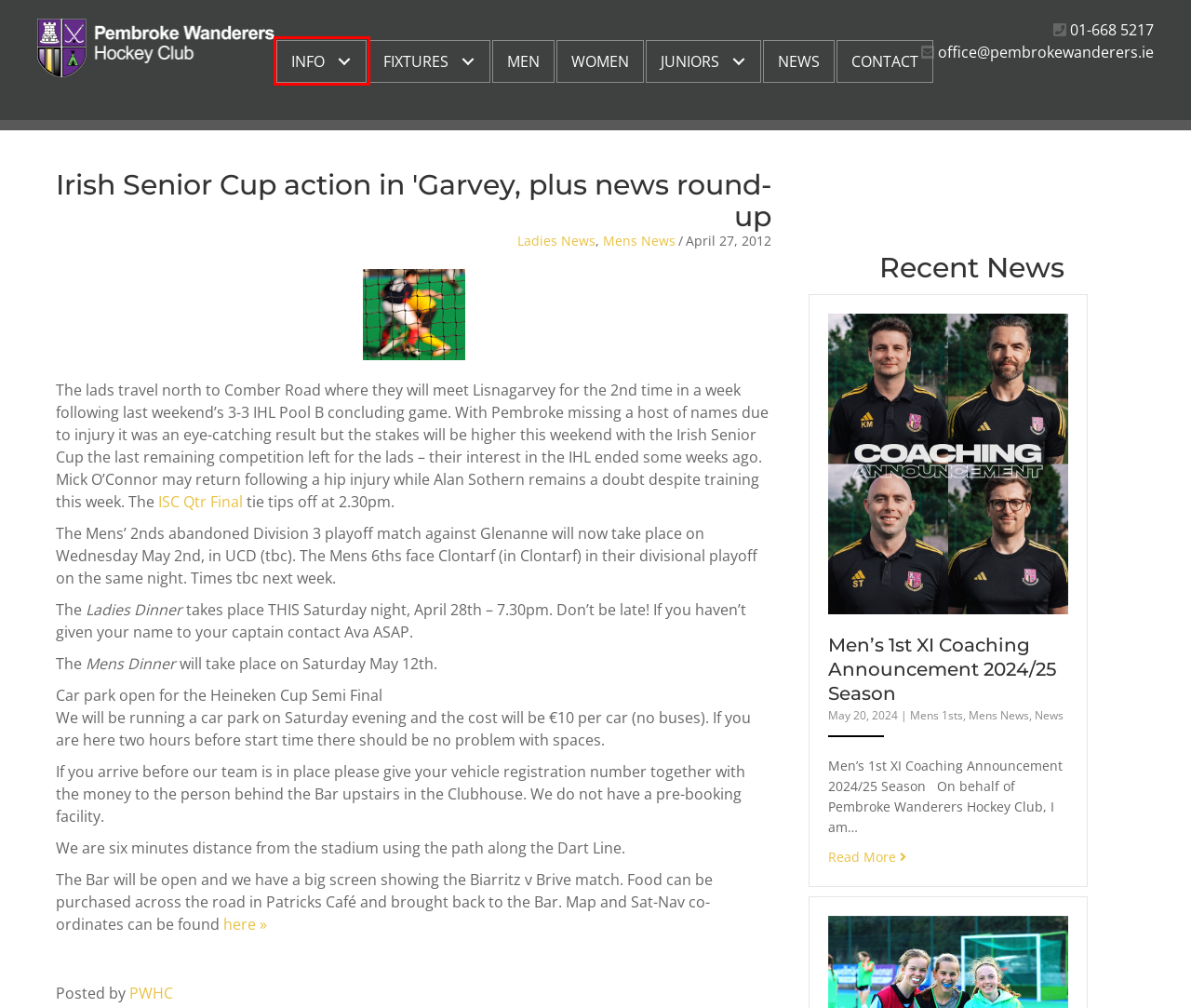You see a screenshot of a webpage with a red bounding box surrounding an element. Pick the webpage description that most accurately represents the new webpage after interacting with the element in the red bounding box. The options are:
A. Men's 1st XI Coaching Announcement 2024/25 Season - Pembroke Wanderers Hockey Club
B. Pembroke Wanderers Hockey Club | Mens and Ladies hockey club in Dublin
C. Ladies News Archives - Pembroke Wanderers Hockey Club
D. Mens News Archives - Pembroke Wanderers Hockey Club
E. Men - Pembroke Wanderers Hockey Club
F. Hockey Club in Dublin, Ireland | Pembroke Wanderers Hockey Club
G. Join our Family Fun Day! - Pembroke Wanderers Hockey Club
H. News - Pembroke Wanderers Hockey Club

F